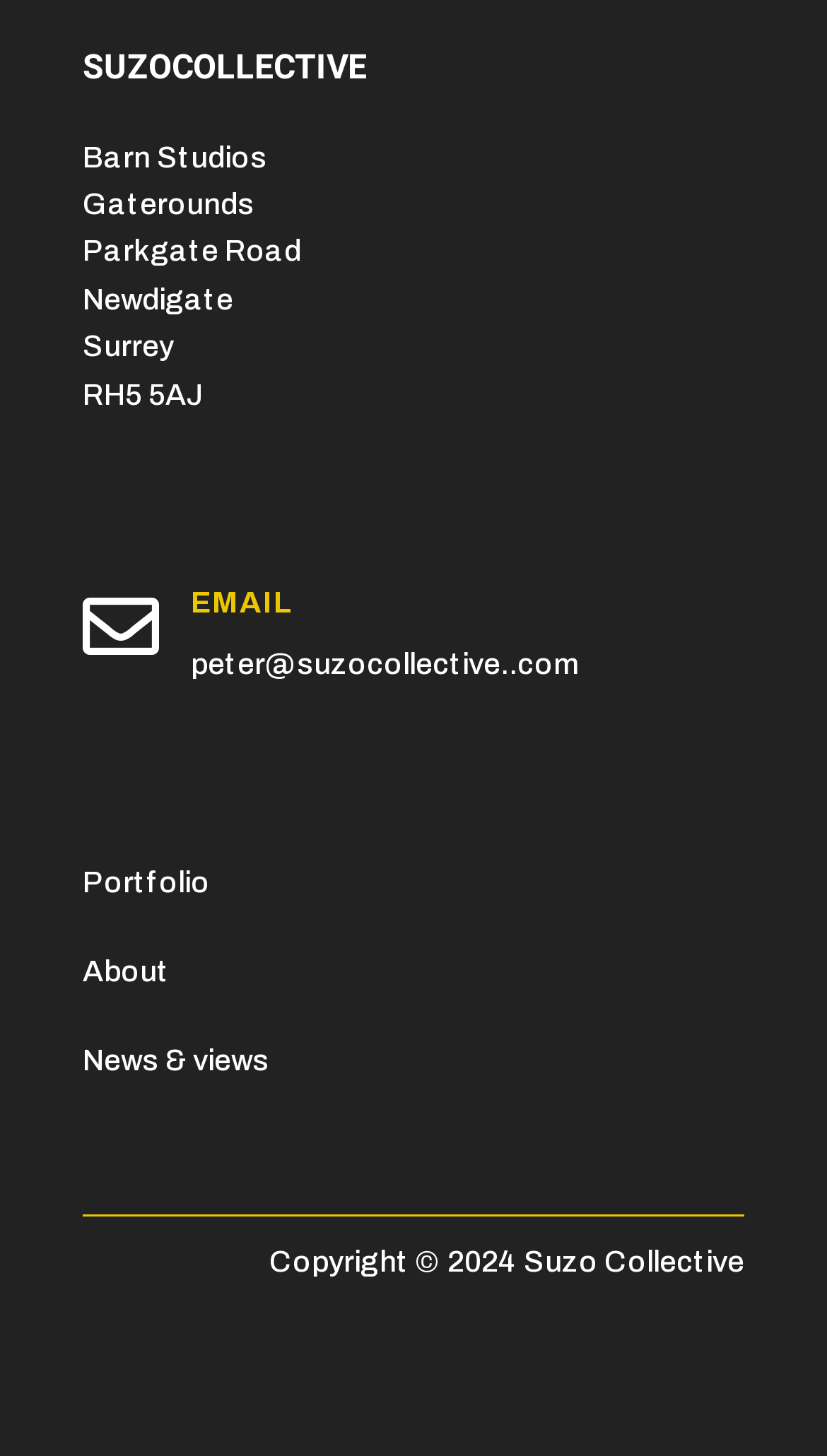Please answer the following question using a single word or phrase: 
What is the email address?

peter@suzocollective.com